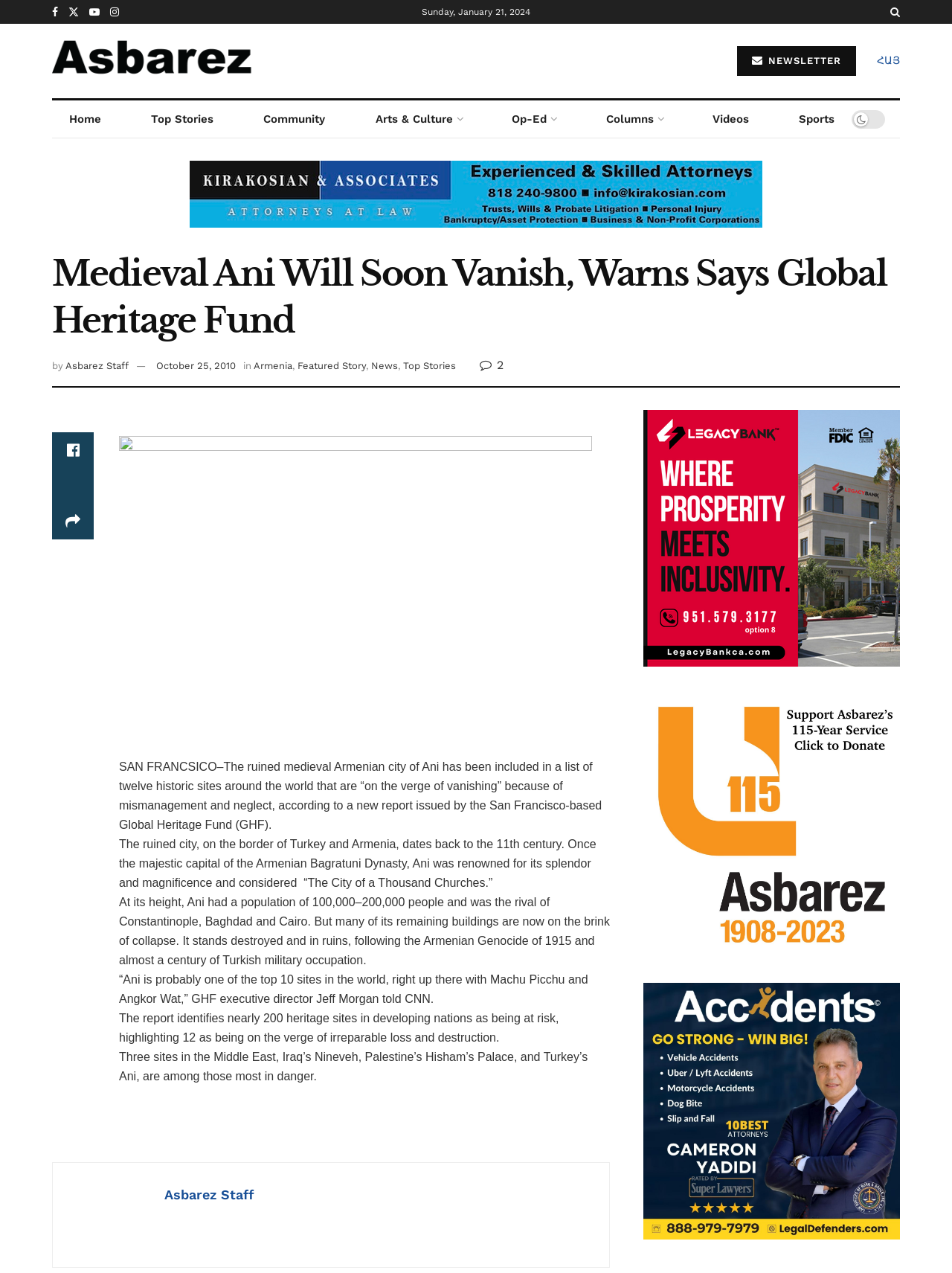Look at the image and write a detailed answer to the question: 
What is the name of the medieval Armenian city?

The answer can be found in the article's content, where it is mentioned that 'The ruined medieval Armenian city of Ani has been included in a list of twelve historic sites around the world that are “on the verge of vanishing” because of mismanagement and neglect, according to a new report issued by the San Francisco-based Global Heritage Fund (GHF).'